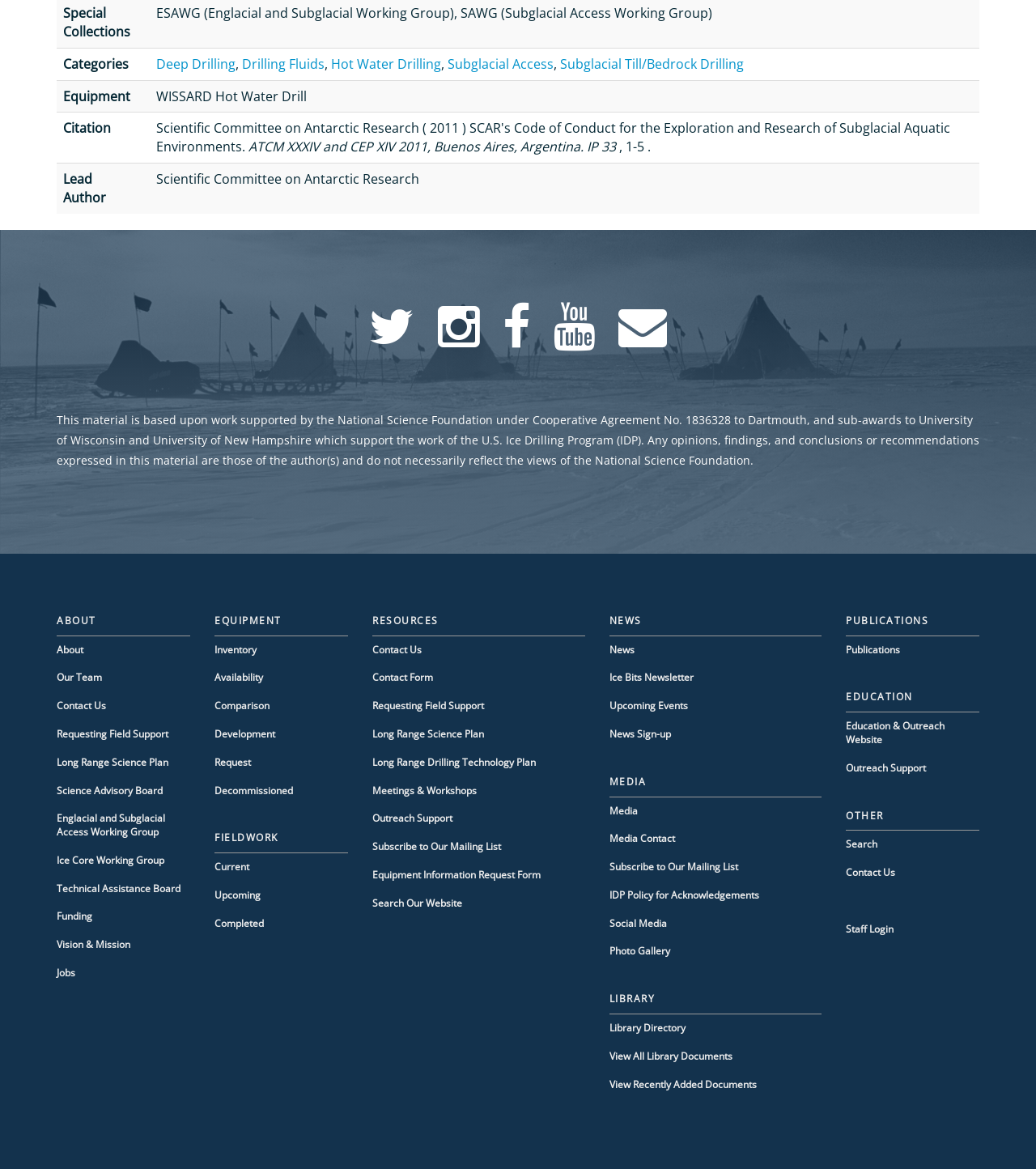What is the name of the organization supporting the work of the U.S. Ice Drilling Program?
Use the image to answer the question with a single word or phrase.

National Science Foundation